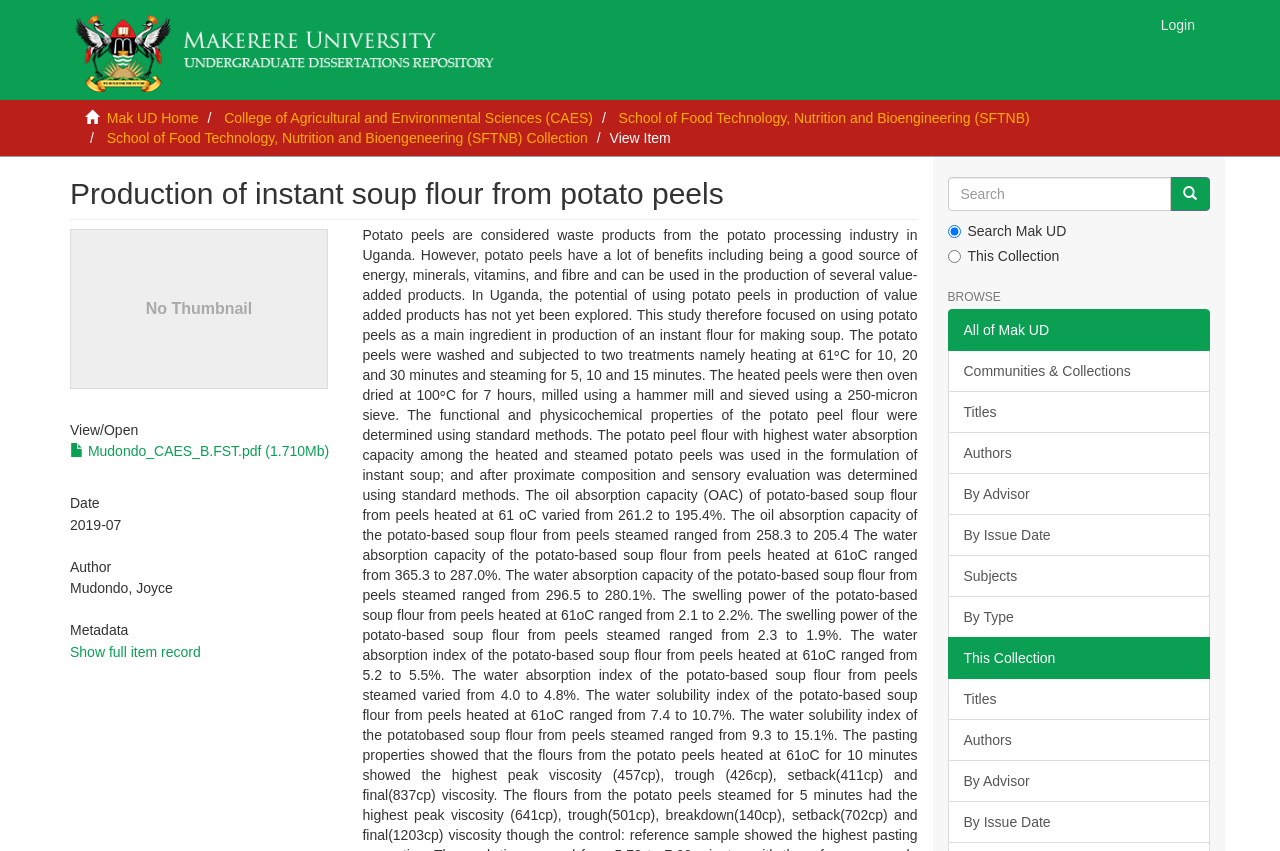What is the date of the item?
Look at the image and answer the question using a single word or phrase.

2019-07